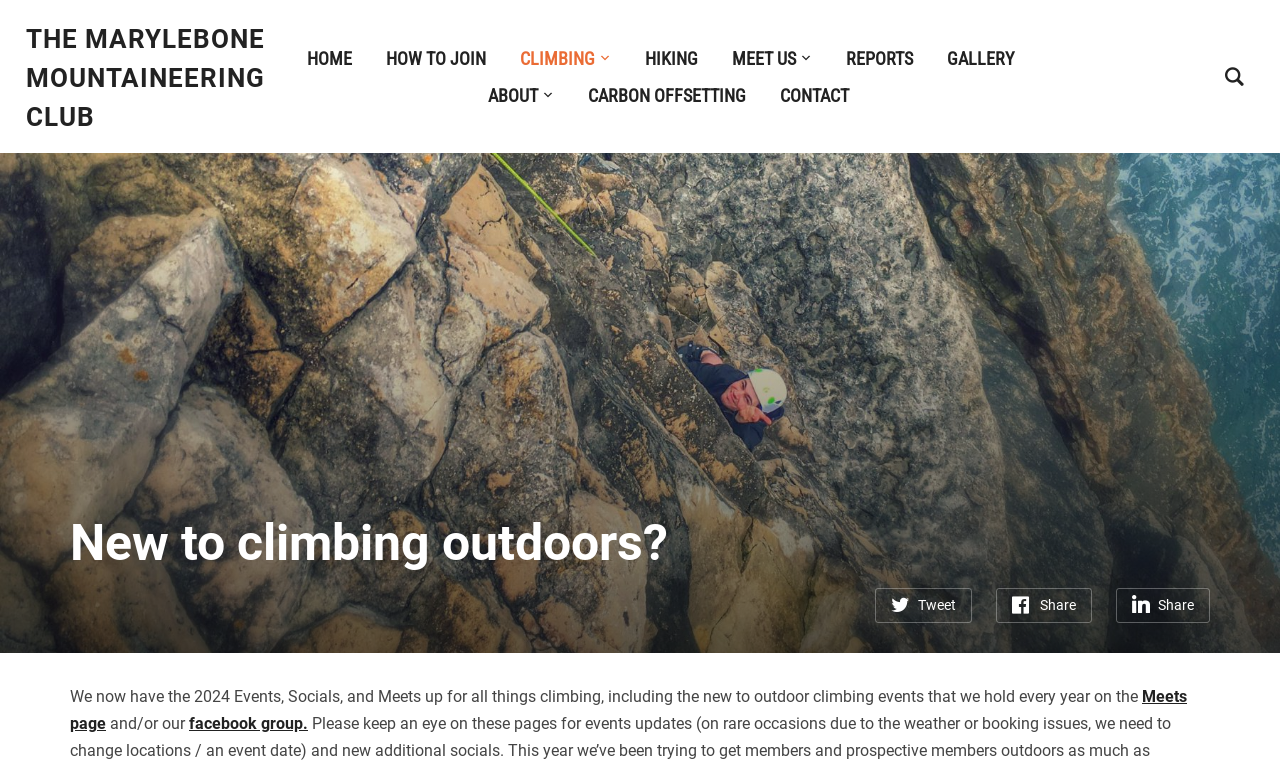Using the information shown in the image, answer the question with as much detail as possible: How can users share the webpage on social media?

The webpage provides three social media sharing options: Tweet, Share, and Facebook. These options are located at the bottom of the webpage and allow users to share the webpage with their social media networks.